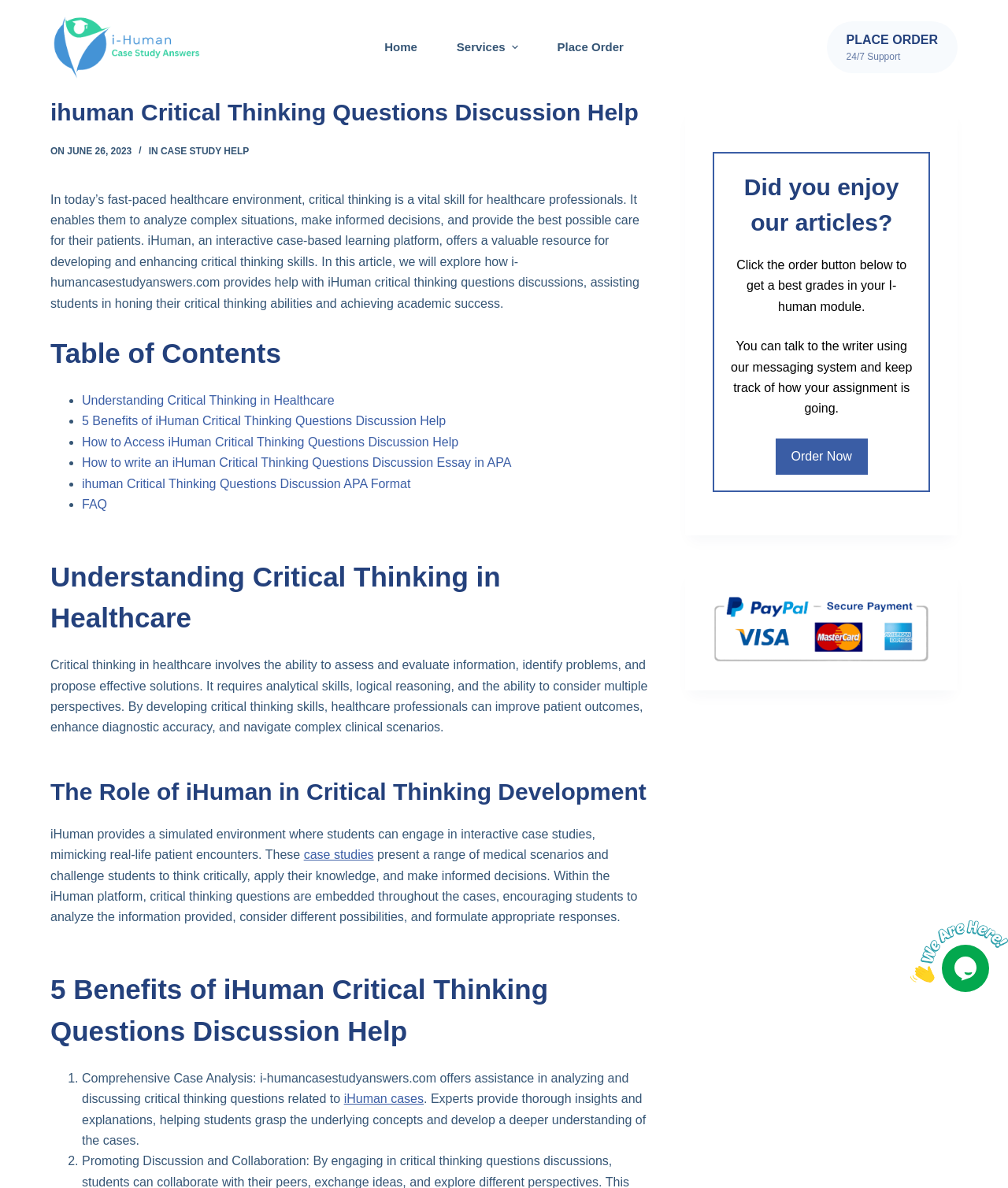Offer a detailed explanation of the webpage layout and contents.

The webpage is a resource for students seeking help with iHuman critical thinking questions and discussions. At the top, there is a navigation menu with links to "Home", "Services", and "Place Order". Below the navigation menu, there is a prominent link to "Place Order" with a call-to-action to get 24/7 support.

The main content of the webpage is divided into sections, starting with a brief introduction to the importance of critical thinking in healthcare and how iHuman provides a valuable resource for developing and enhancing critical thinking skills. This is followed by a table of contents with links to various sections, including "Understanding Critical Thinking in Healthcare", "The Role of iHuman in Critical Thinking Development", and "5 Benefits of iHuman Critical Thinking Questions Discussion Help".

Each section provides detailed information and explanations, with headings, paragraphs of text, and links to relevant resources. There are also list markers and bullet points used to break up the content and make it easier to read.

Towards the bottom of the page, there is a section with a heading "Did you enjoy our articles?" and a call-to-action to order a custom assignment. There is also a figure with a link, and two iframes that appear to be chat widgets.

Throughout the page, there are various images and icons, including a logo for "i-Human Case Study Answers" at the top, and an image next to the "Services" link in the navigation menu. The overall layout is organized and easy to follow, with clear headings and concise text.